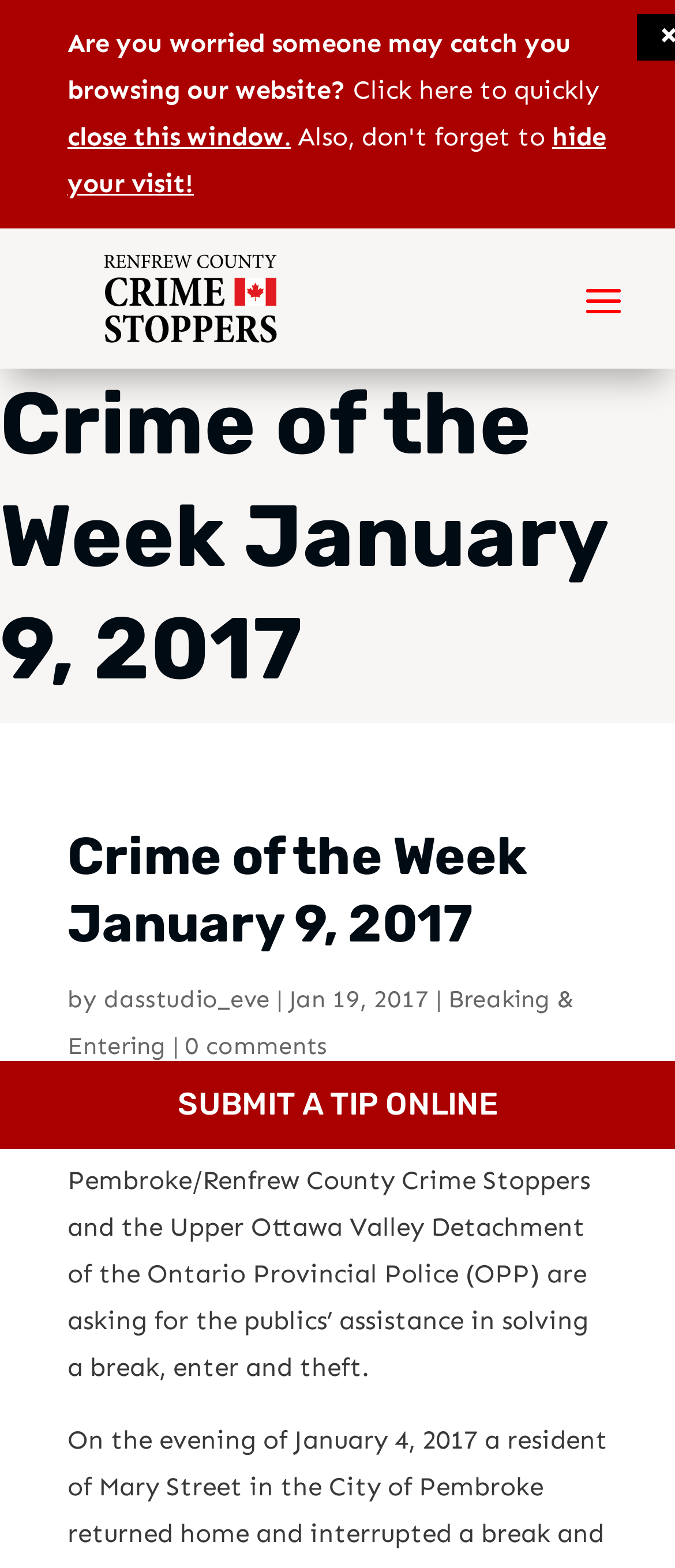What is the warning about at the top of the webpage?
Deliver a detailed and extensive answer to the question.

I found the warning by looking at the text at the top of the webpage which says 'Are you worried someone may catch you browsing our website?'. This warning is likely to be related to the sensitive nature of the content on the website.